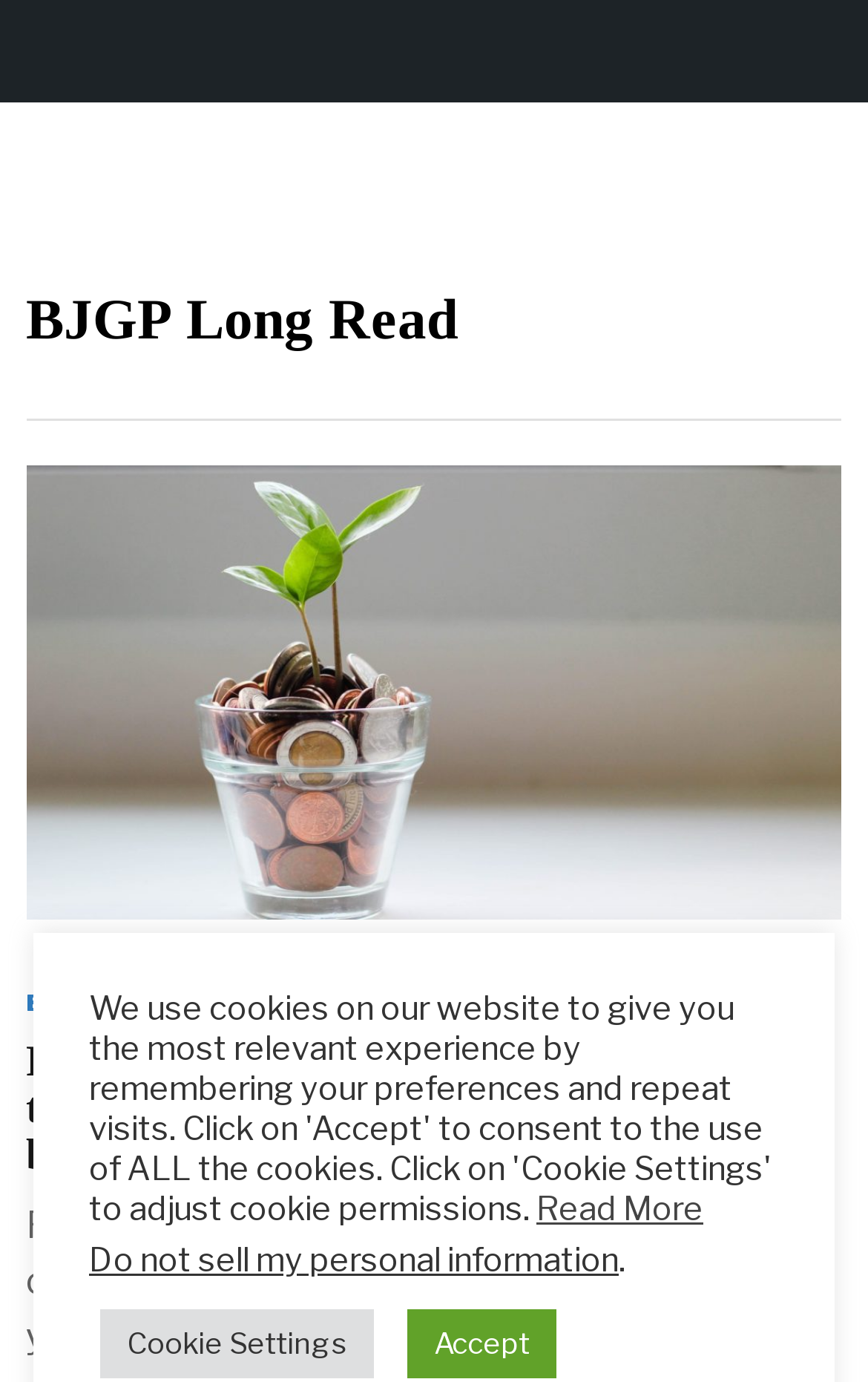Please reply with a single word or brief phrase to the question: 
What is the figure element showing?

An image related to the article